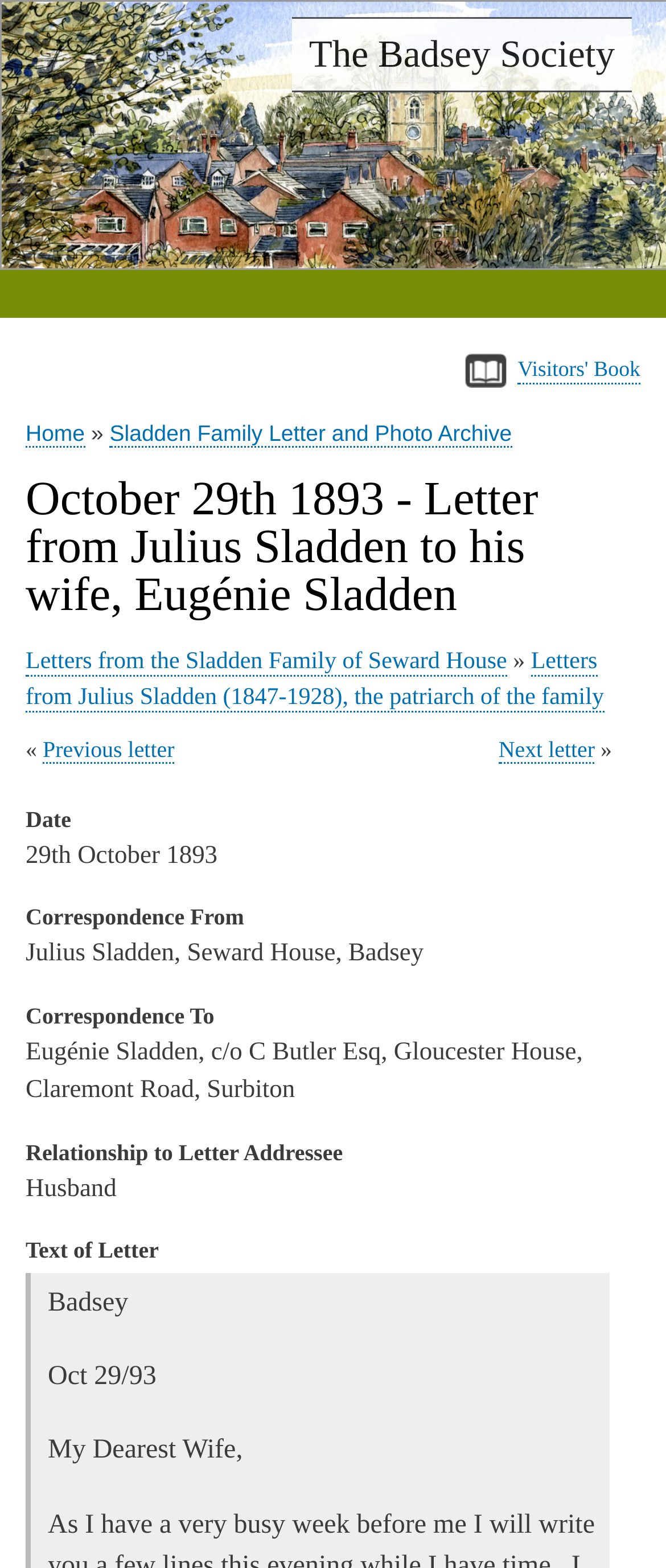Determine the bounding box of the UI element mentioned here: "Previous letter". The coordinates must be in the format [left, top, right, bottom] with values ranging from 0 to 1.

[0.064, 0.469, 0.262, 0.487]